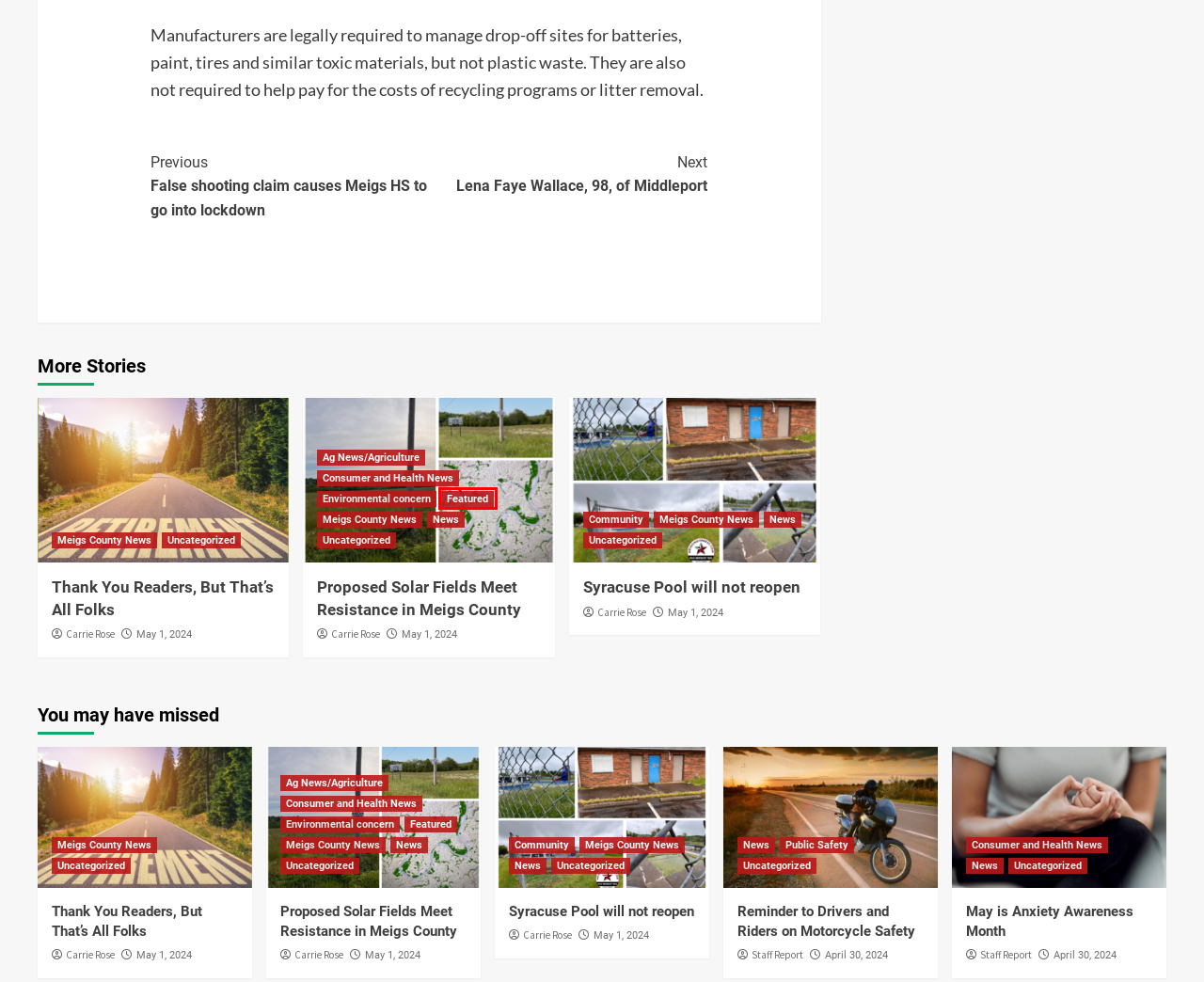Examine the screenshot of the webpage, which has a red bounding box around a UI element. Select the webpage description that best fits the new webpage after the element inside the red bounding box is clicked. Here are the choices:
A. Meigs County News Archives - Meigs Independent Press
B. Carrie Rose, Author at Meigs Independent Press
C. Staff Report, Author at Meigs Independent Press
D. Featured Archives - Meigs Independent Press
E. Thank You Readers, But That's All Folks - Meigs Independent Press
F. May is Anxiety Awareness Month - Meigs Independent Press
G. Environmental concern Archives - Meigs Independent Press
H. May 2024 - Meigs Independent Press

D